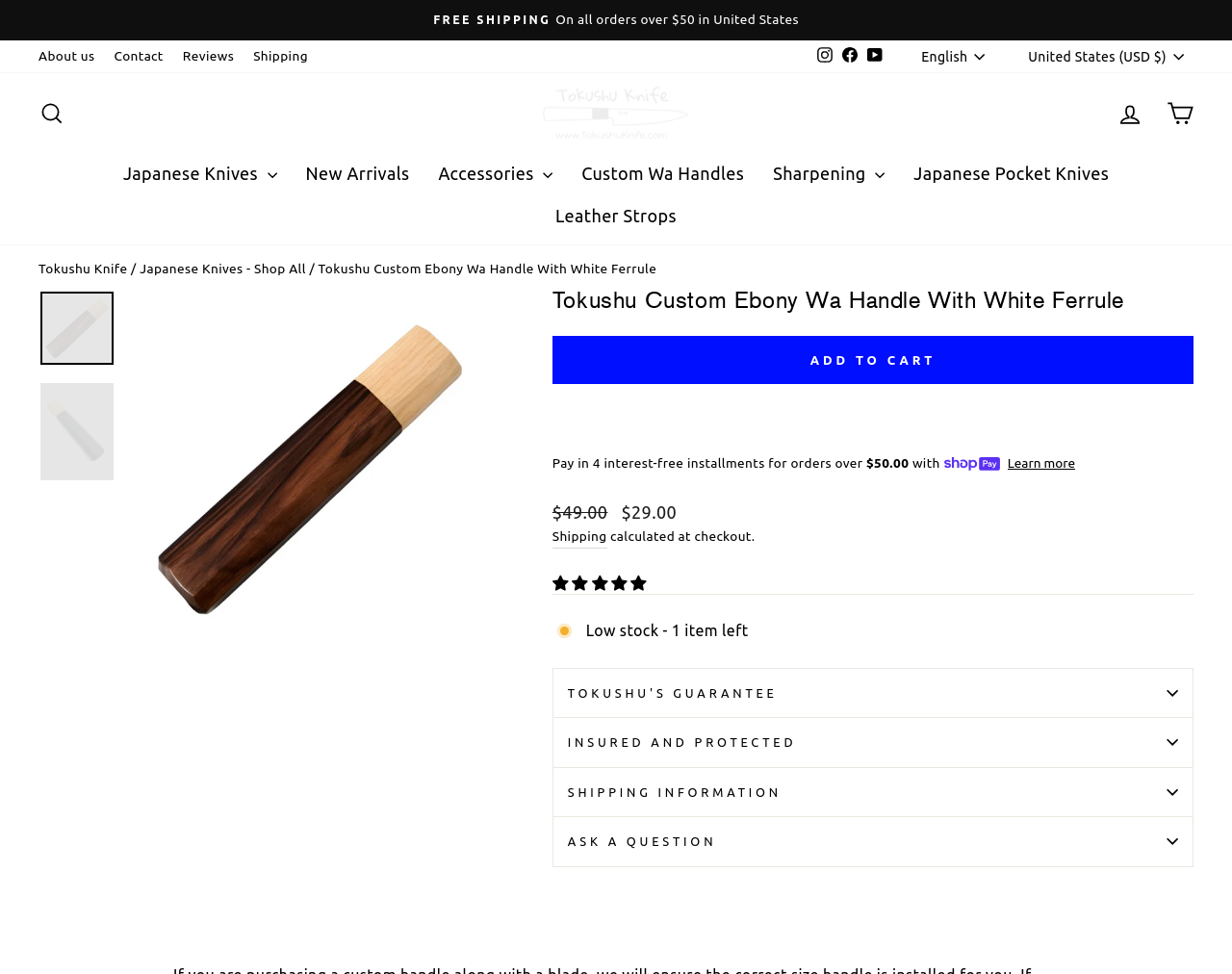Please identify the bounding box coordinates for the region that you need to click to follow this instruction: "Add to cart".

[0.448, 0.345, 0.969, 0.394]